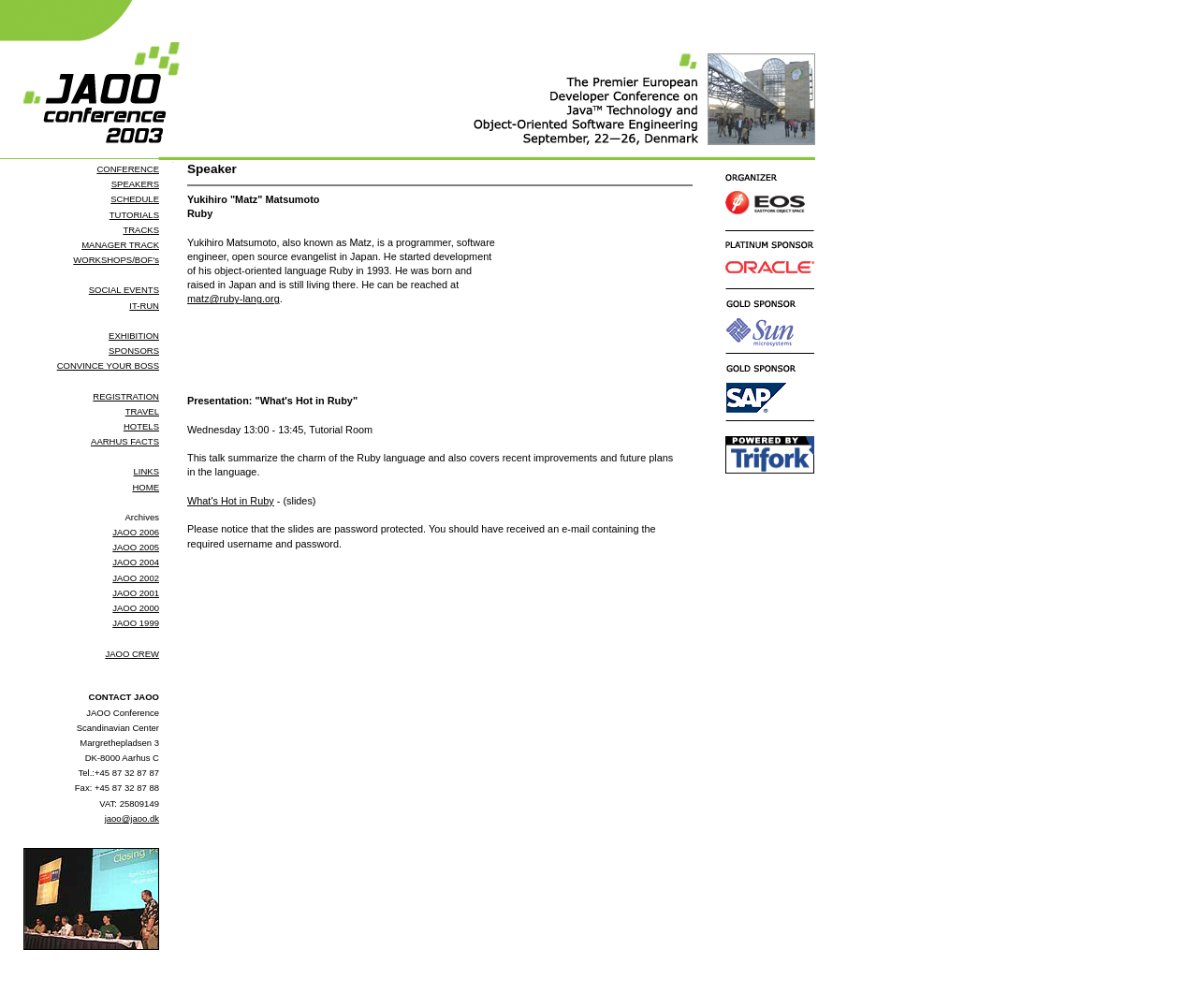Locate the bounding box coordinates of the element that should be clicked to execute the following instruction: "Check the date of the '5 Inspirational Health Quotes to Rejuvenate Your Soul' post".

None